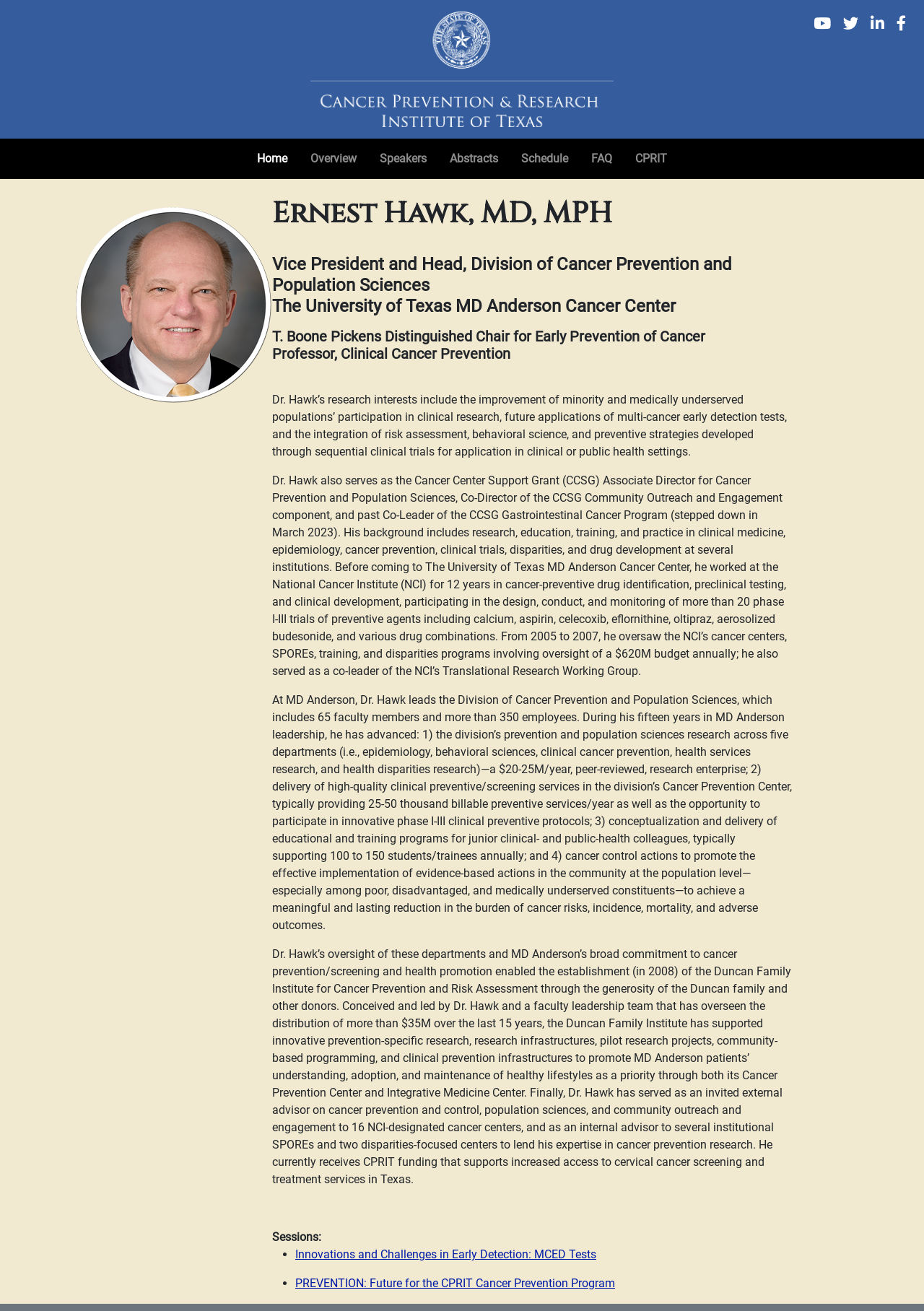Identify the bounding box coordinates of the section that should be clicked to achieve the task described: "Click the Home link".

[0.266, 0.11, 0.323, 0.132]